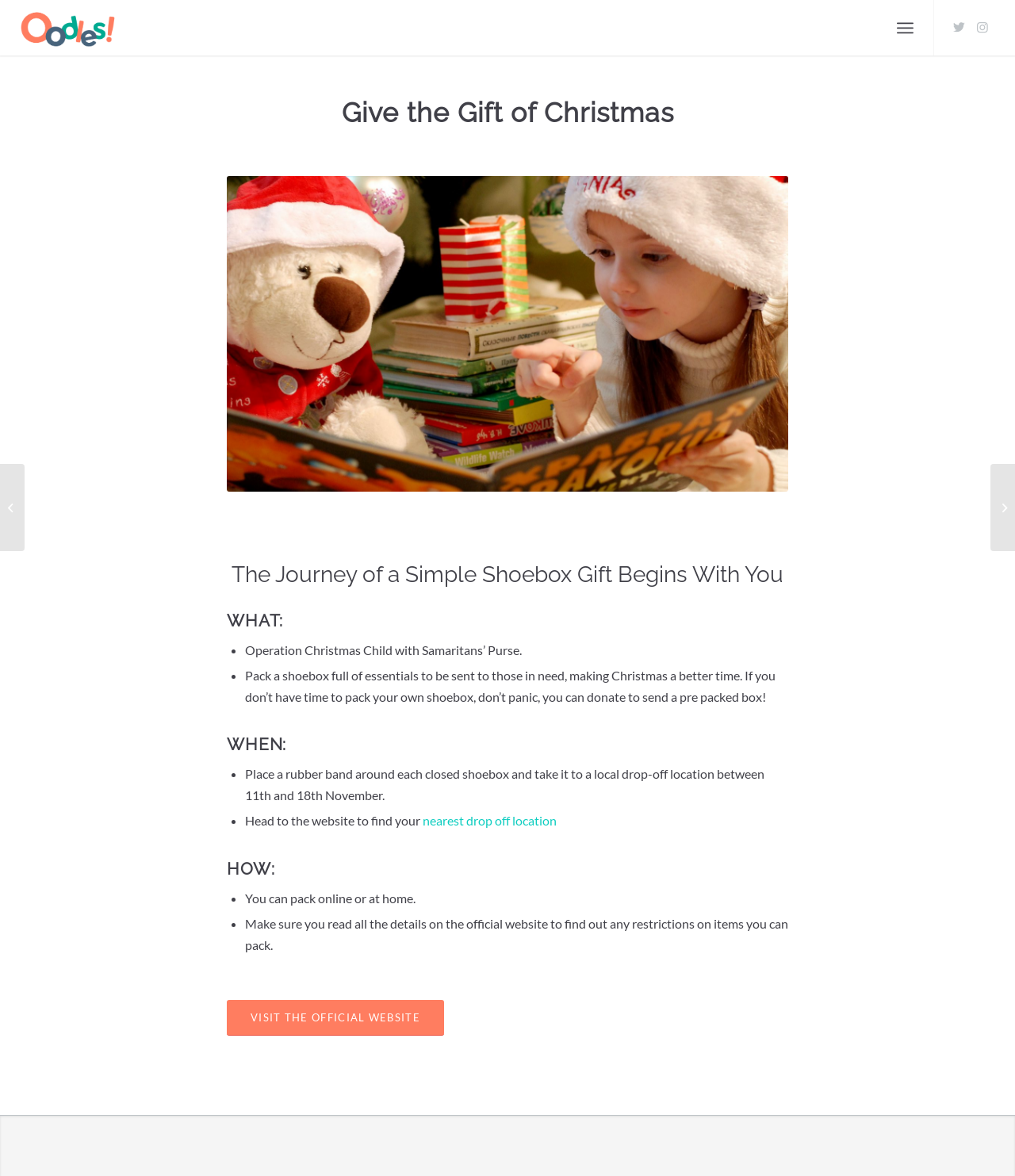Specify the bounding box coordinates of the region I need to click to perform the following instruction: "Click on Oodles". The coordinates must be four float numbers in the range of 0 to 1, i.e., [left, top, right, bottom].

[0.02, 0.0, 0.115, 0.047]